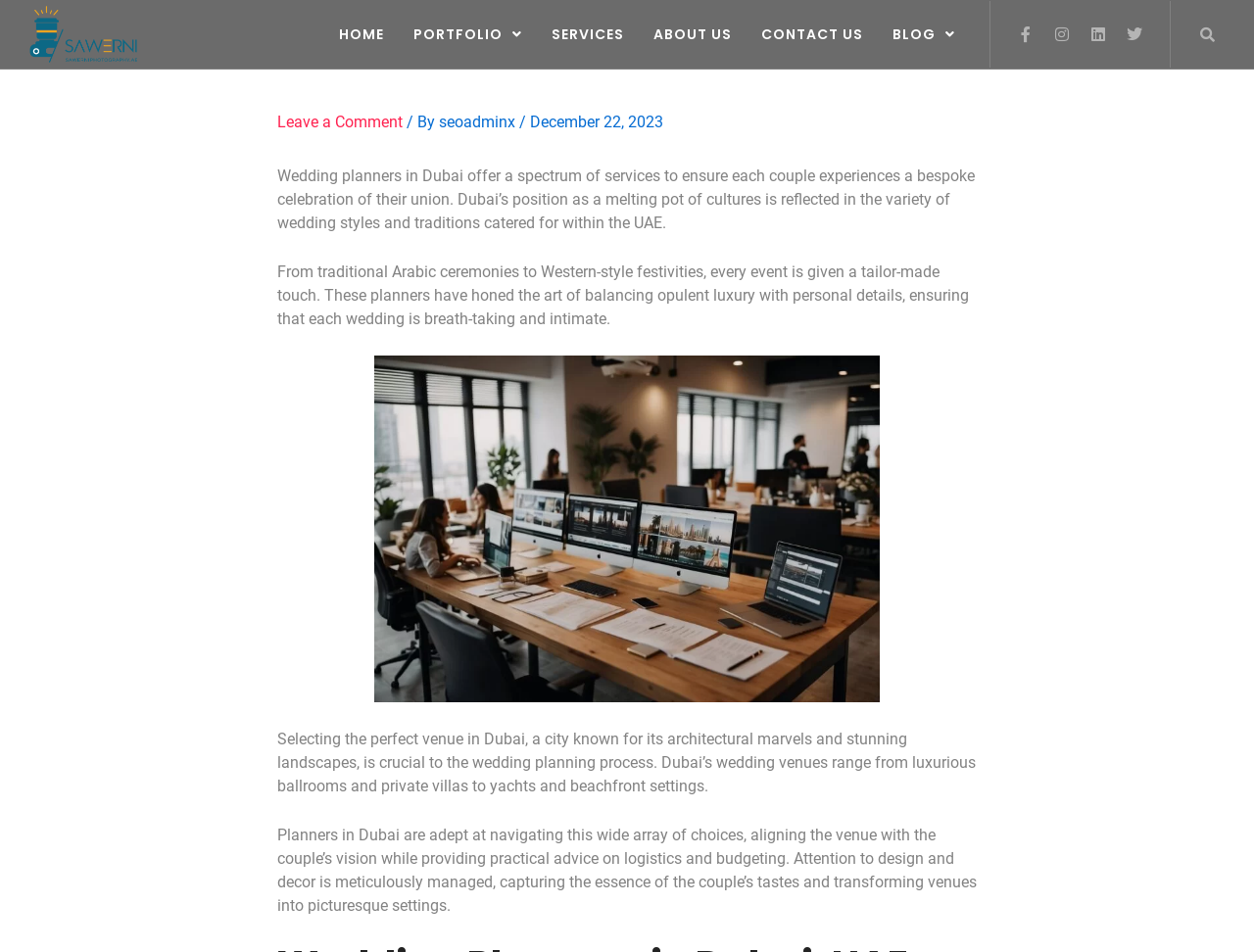What is the main topic of this webpage?
Please answer the question with as much detail and depth as you can.

Based on the content of the webpage, it appears to be discussing wedding planners in Dubai, UAE, and the services they offer to couples planning their wedding.